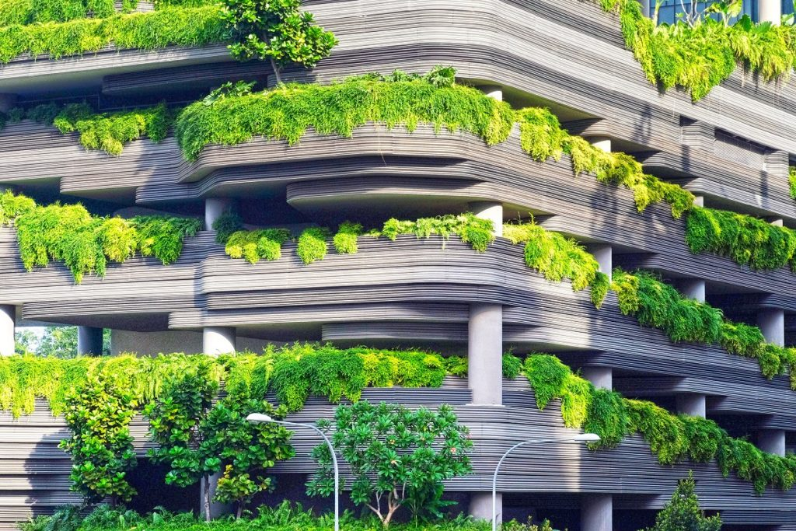Elaborate on the contents of the image in a comprehensive manner.

The image showcases a stunning example of modern architecture, characterized by its unique, undulating design adorned with lush greenery. This building, which exemplifies the concept of integrating nature with urban living, features multiple levels that seamlessly blend with vibrant plants cascading over its edges. The innovative use of materials and shapes not only enhances its aesthetic appeal but also reflects a commitment to sustainability. This architectural marvel serves as a reminder of the resilience of mankind and the enduring spirit of creativity, inviting onlookers to marvel at both its structure and the harmonious relationship it creates with the surrounding environment.